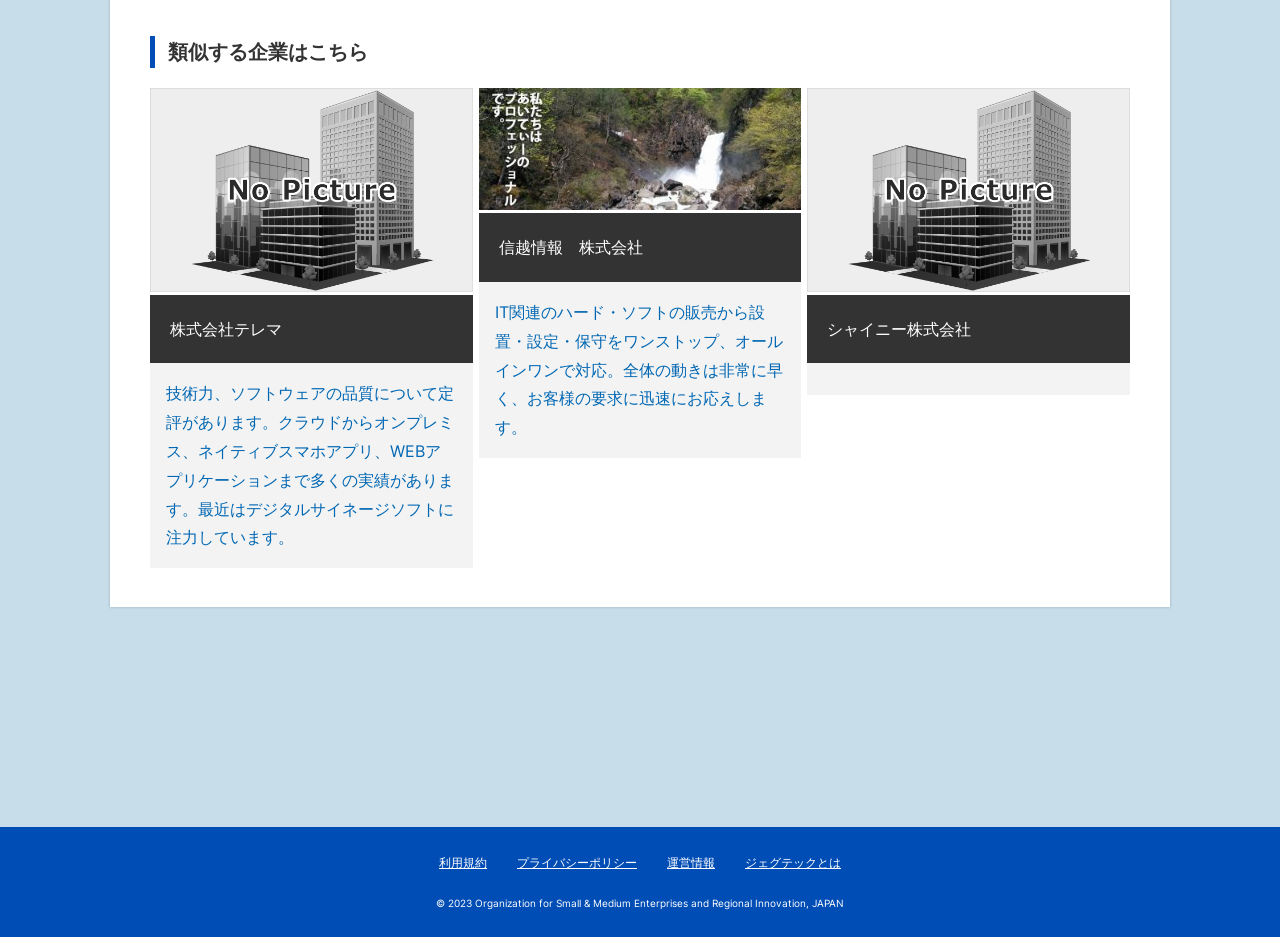What is the purpose of the webpage?
Please provide a full and detailed response to the question.

The heading element with the text '類似する企業はこちら' suggests that the purpose of the webpage is to list similar companies, which is supported by the presence of multiple company descriptions and images.